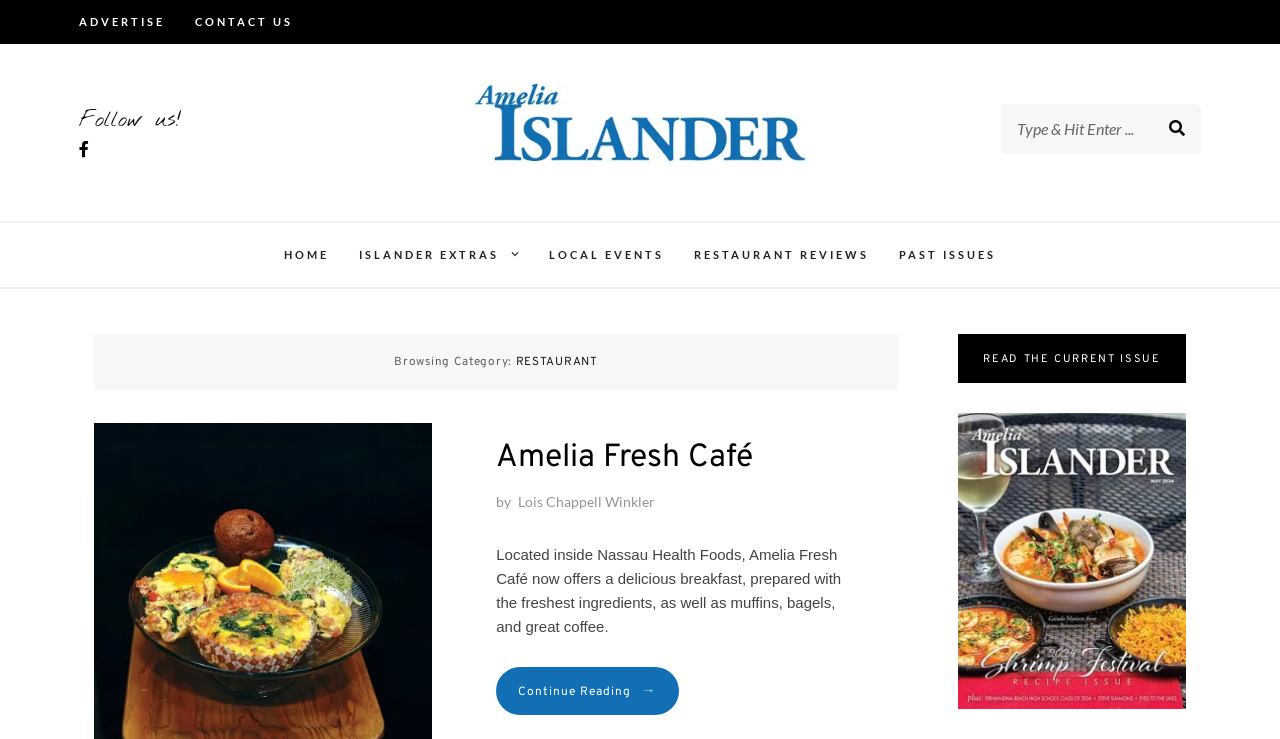What is the name of the café being described?
Can you offer a detailed and complete answer to this question?

I found the answer by reading the heading 'Amelia Fresh Café' which is located inside a section with a description of the café, indicating that it is the name of the café being described.